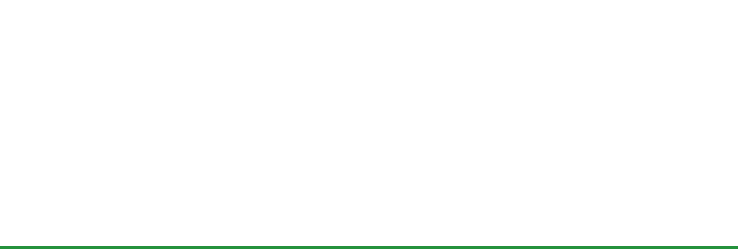Break down the image into a detailed narrative.

The image titled "Eco-Friendly-Office" visually represents the concept of creating a sustainable and environmentally friendly workspace. It aligns with the article's message about incorporating green elements into offices, highlighting that simple actions can enhance productivity and well-being. The focus on greenery, like pot plants, emphasizes their role in improving air quality and creating a positive atmosphere for work. The image serves as a reminder of how a few thoughtful additions can make a significant impact on both health and productivity in an office environment, encouraging readers to adopt eco-friendly practices.